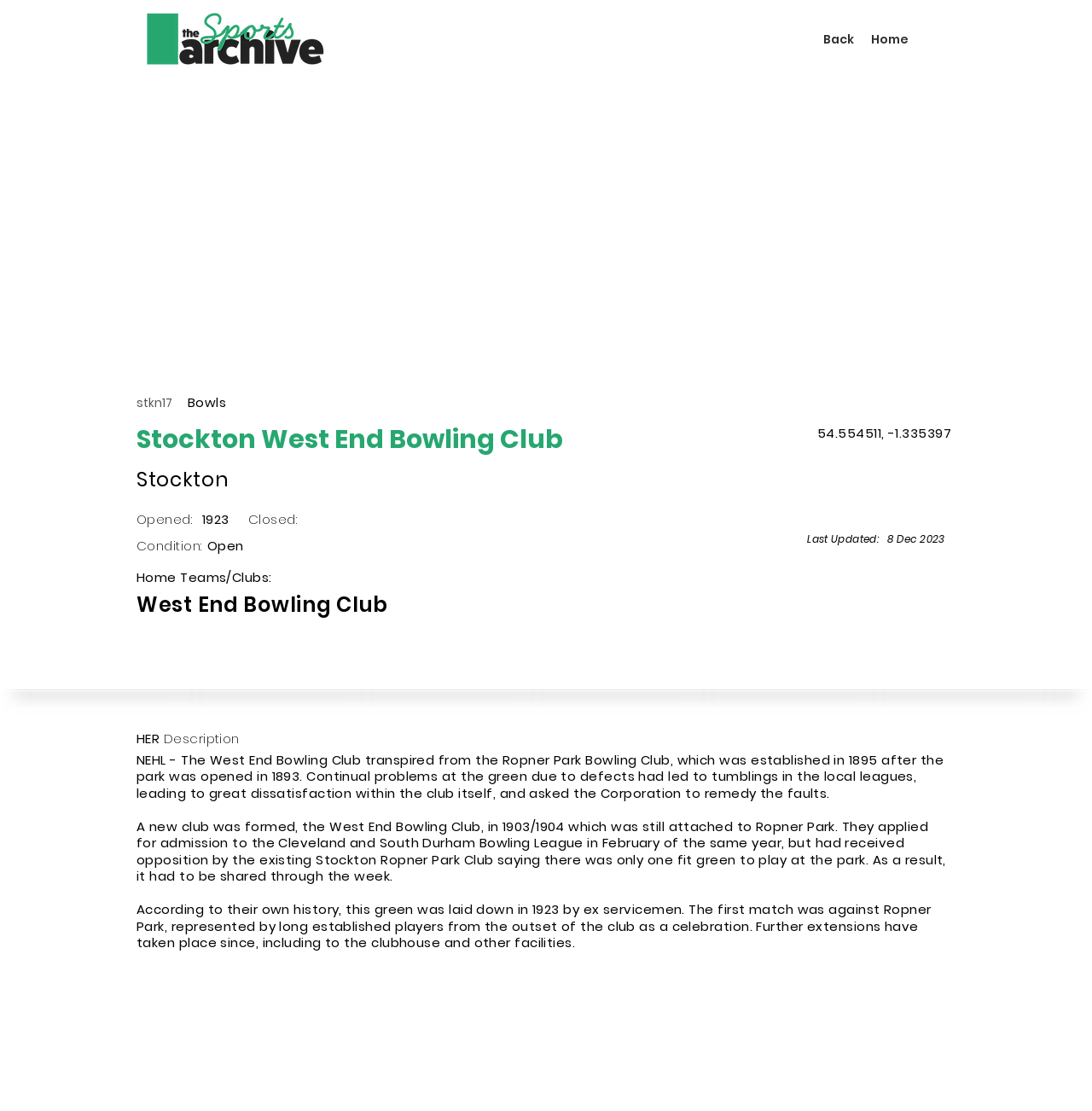When was the last update of the bowling club's information?
Answer the question with a detailed explanation, including all necessary information.

I found the answer by looking at the StaticText element with the text '8 Dec 2023' at coordinates [0.812, 0.479, 0.865, 0.492]. This text is likely to be the last update of the bowling club's information.